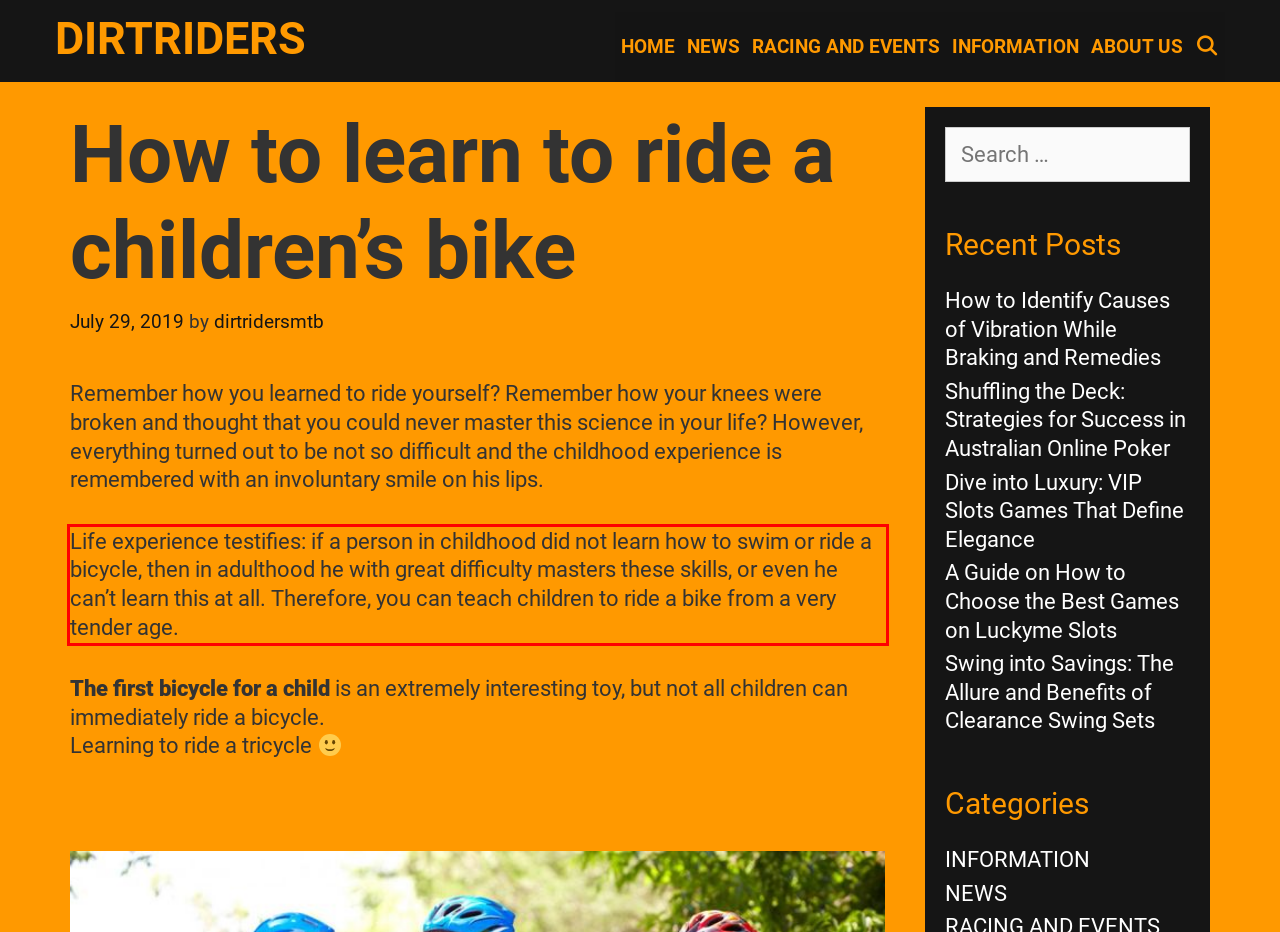Look at the webpage screenshot and recognize the text inside the red bounding box.

Life experience testifies: if a person in childhood did not learn how to swim or ride a bicycle, then in adulthood he with great difficulty masters these skills, or even he can’t learn this at all. Therefore, you can teach children to ride a bike from a very tender age.